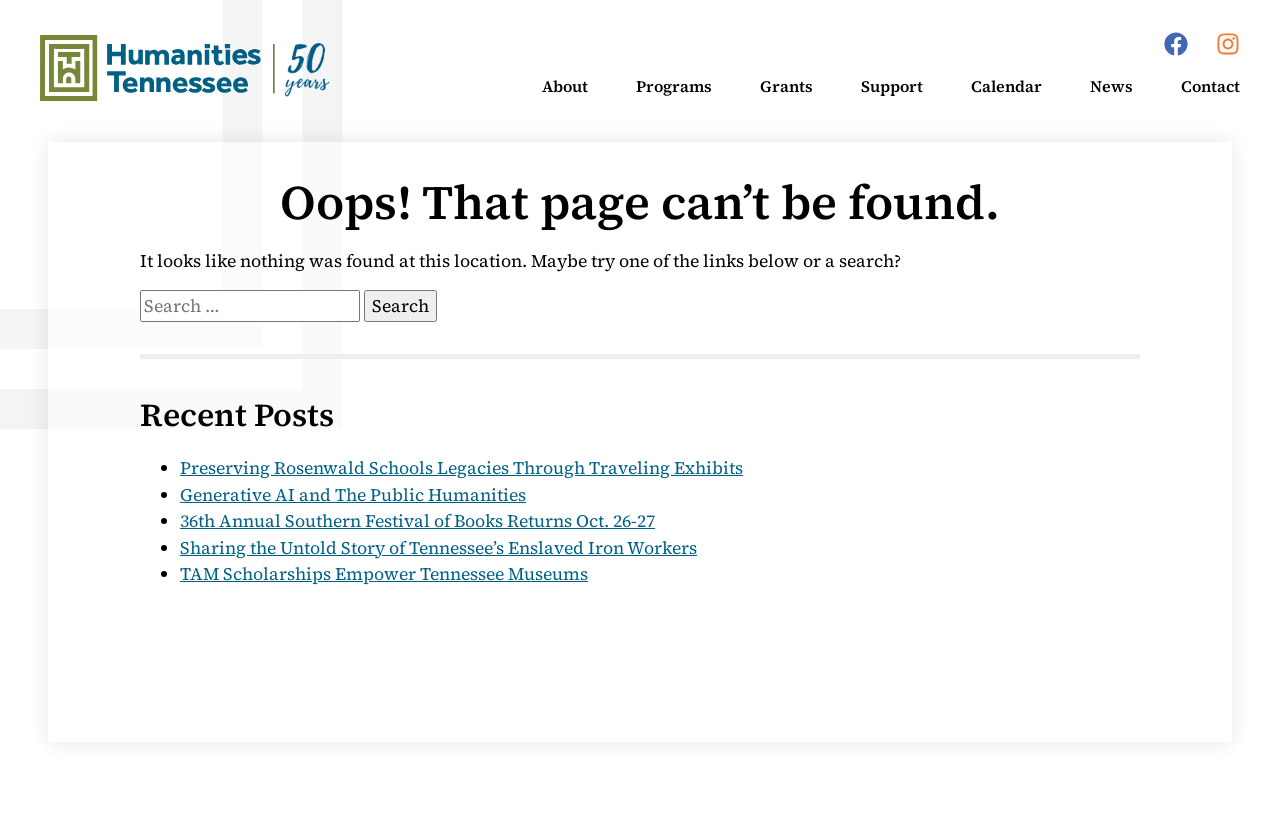Find and indicate the bounding box coordinates of the region you should select to follow the given instruction: "check headlines".

None